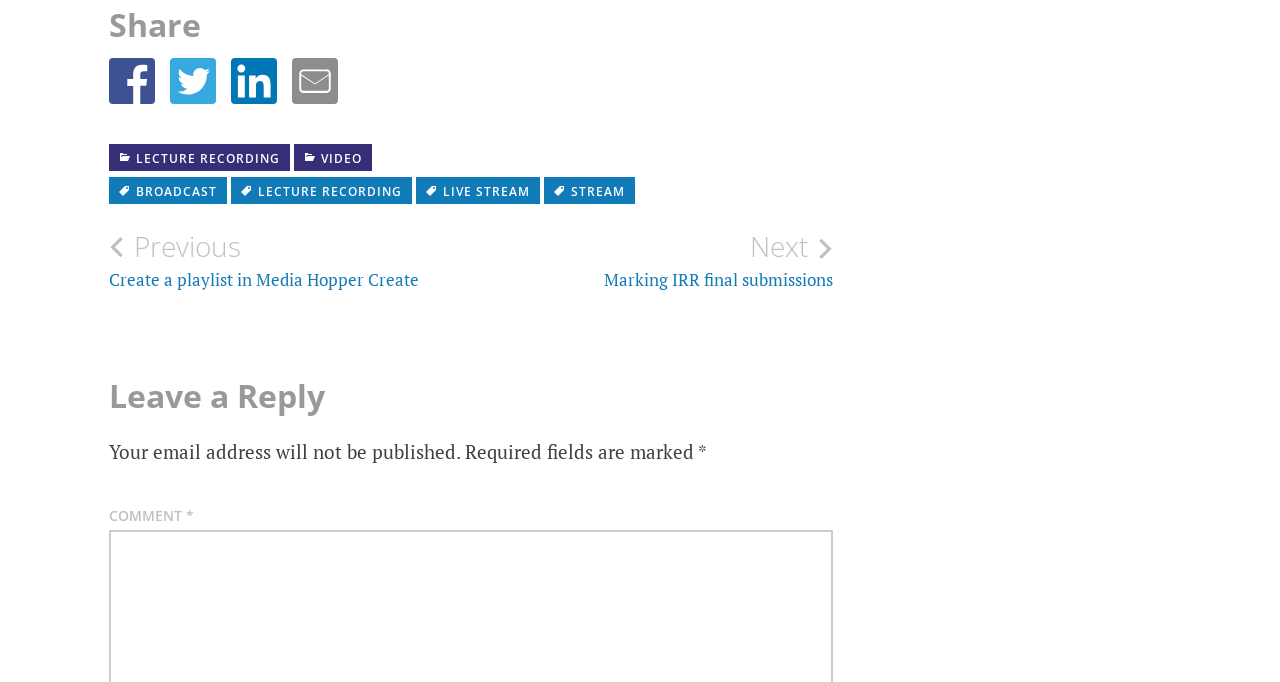Provide the bounding box coordinates of the area you need to click to execute the following instruction: "Leave a reply".

[0.085, 0.551, 0.651, 0.61]